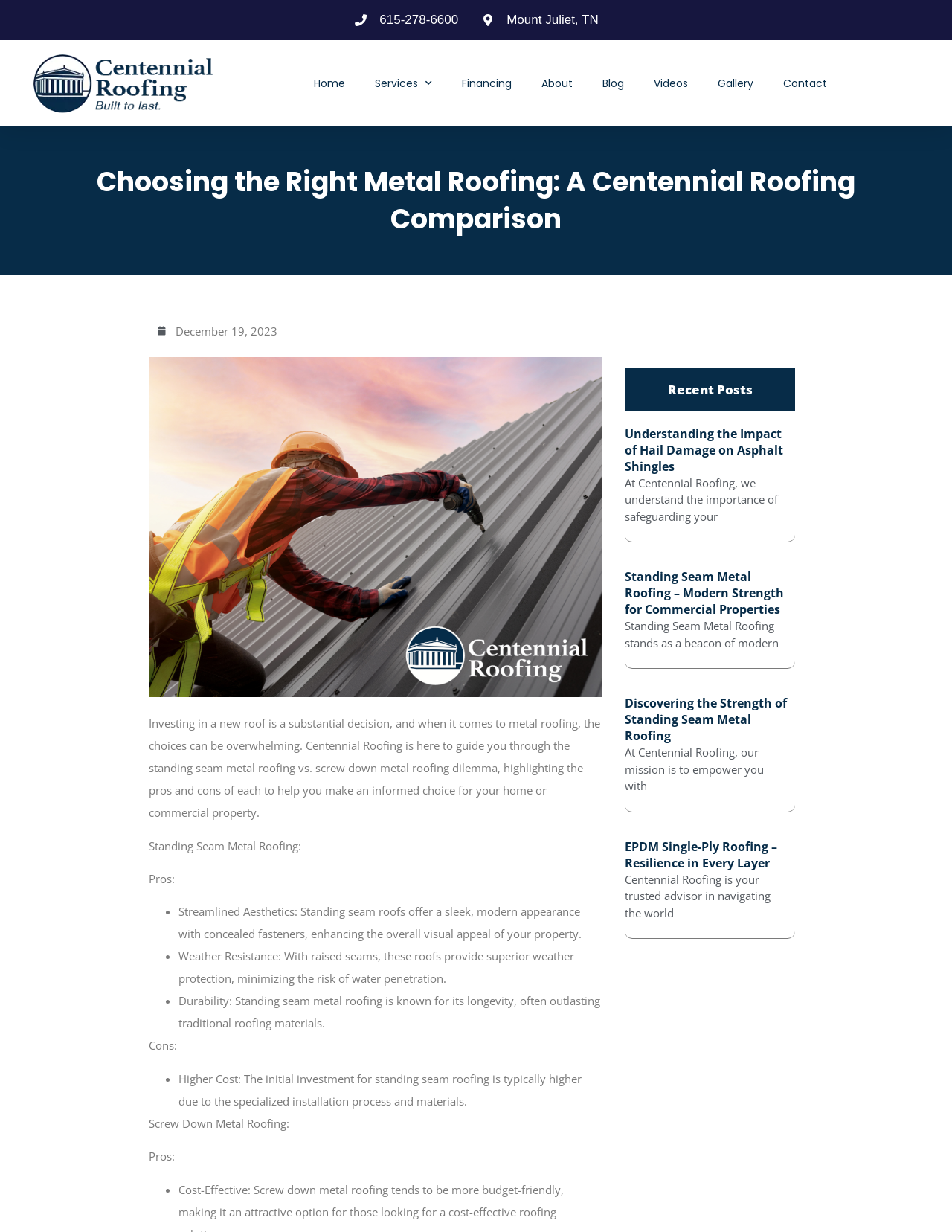Detail the webpage's structure and highlights in your description.

This webpage is about Centennial Roofing, a company that provides metal roofing services. At the top, there is a navigation menu with links to different sections of the website, including "Home", "Services", "Financing", "About", "Blog", "Videos", "Gallery", and "Contact". Below the navigation menu, there is a heading that reads "Choosing the Right Metal Roofing: A Centennial Roofing Comparison".

On the left side of the page, there is a phone number "615-278-6600" and a location "Mount Juliet, TN". Next to it, there is a link to the company's logo and name "Centennial Roofing". 

The main content of the page is divided into two sections: "Standing Seam Metal Roofing" and "Screw Down Metal Roofing". Each section has a brief introduction, followed by a list of pros and cons. The pros of standing seam metal roofing include its streamlined aesthetics, weather resistance, and durability. The cons include its higher cost. The pros of screw down metal roofing are not listed, but its cons are not mentioned either.

Below the comparison section, there is an image of a metal roof being installed. 

On the right side of the page, there is a section titled "Recent Posts" with three articles. Each article has a heading, a brief summary, and a link to read more. The articles are about hail damage on asphalt shingles, standing seam metal roofing for commercial properties, and the strength of standing seam metal roofing.